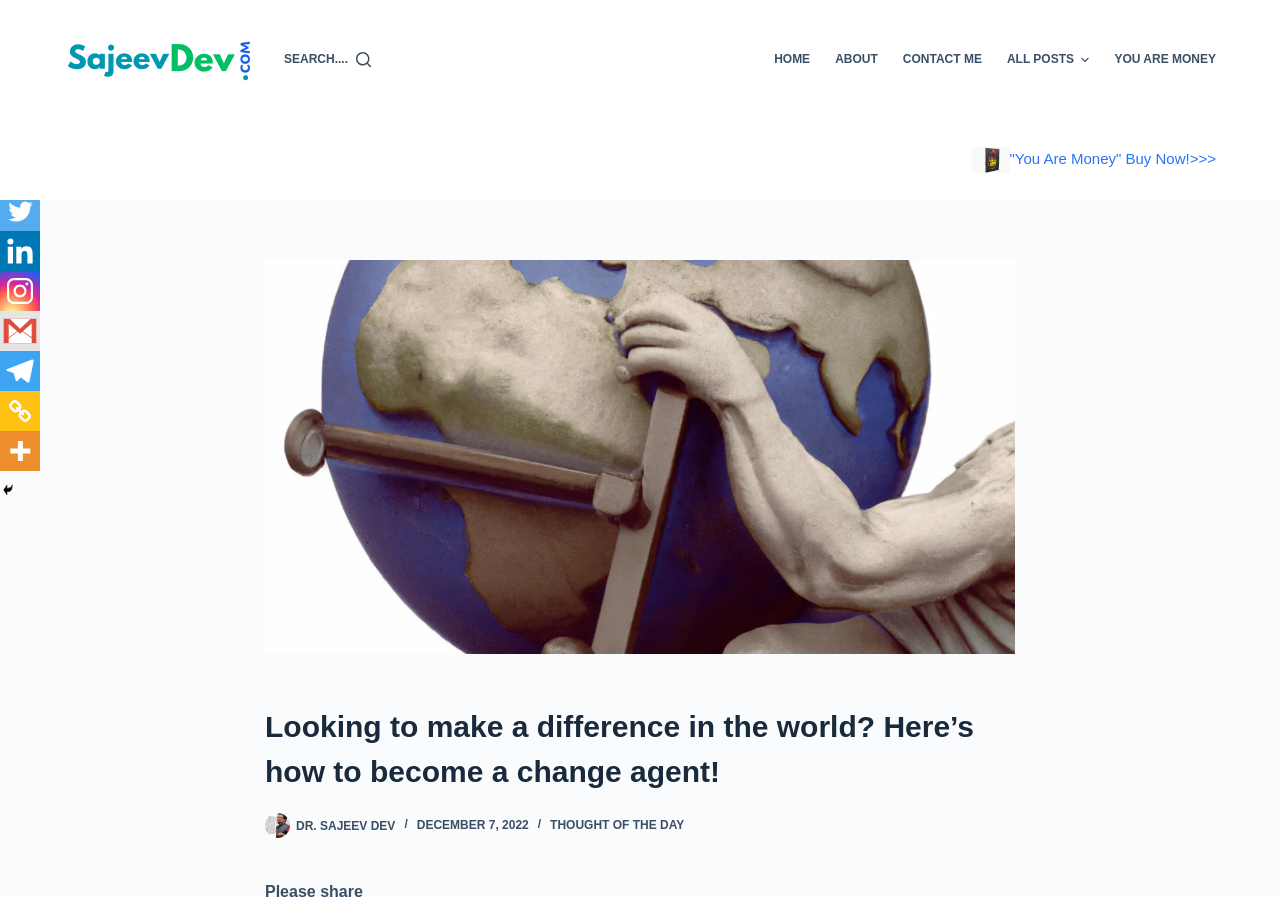What is the title of the main article?
With the help of the image, please provide a detailed response to the question.

I found the title of the main article by looking at the main content section, where I found a heading with the text 'Looking to make a difference in the world? Here’s how to become a change agent!'. This is the title of the main article.